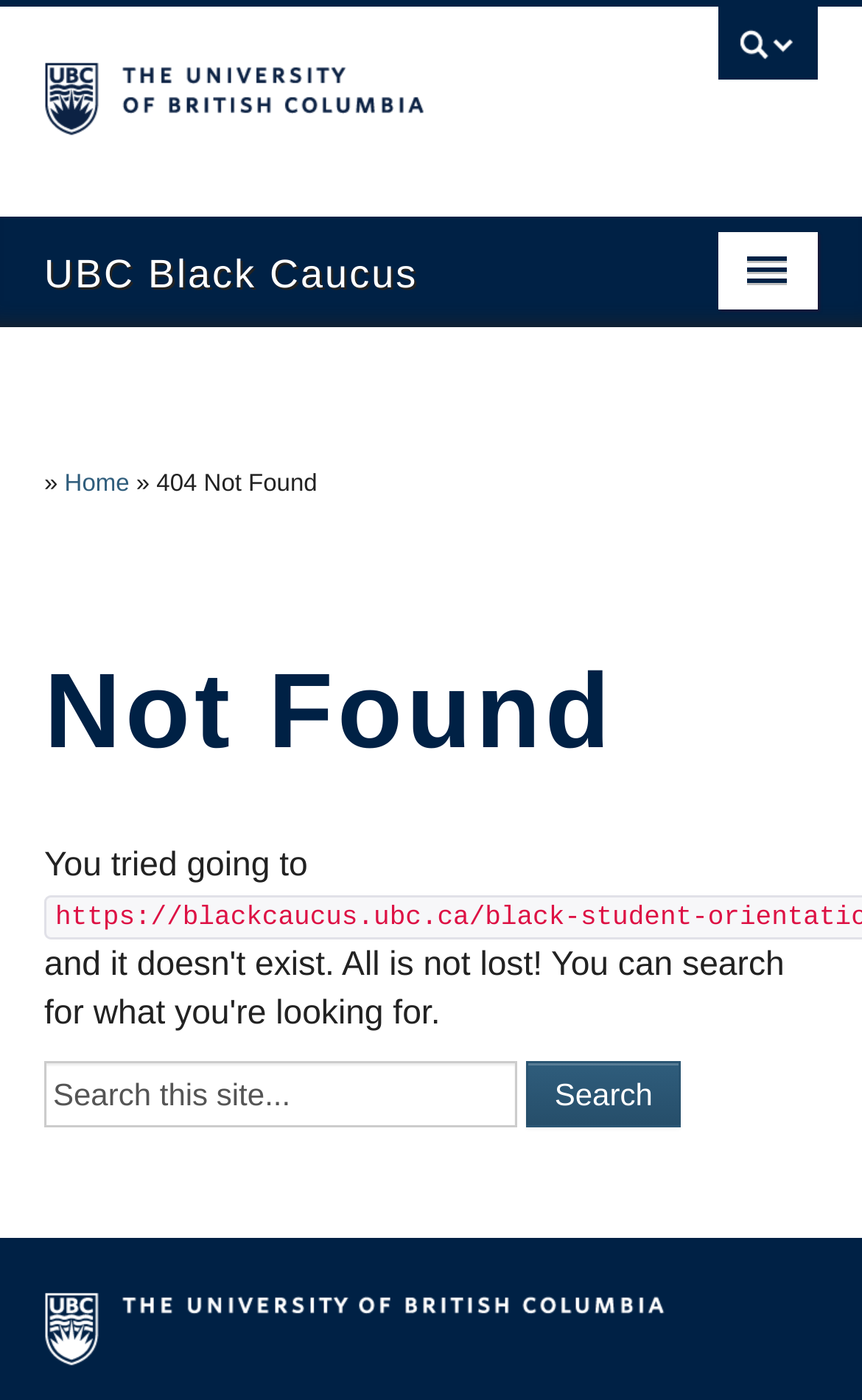Determine the bounding box coordinates of the clickable element to complete this instruction: "contact us". Provide the coordinates in the format of four float numbers between 0 and 1, [left, top, right, bottom].

[0.0, 0.624, 1.0, 0.687]